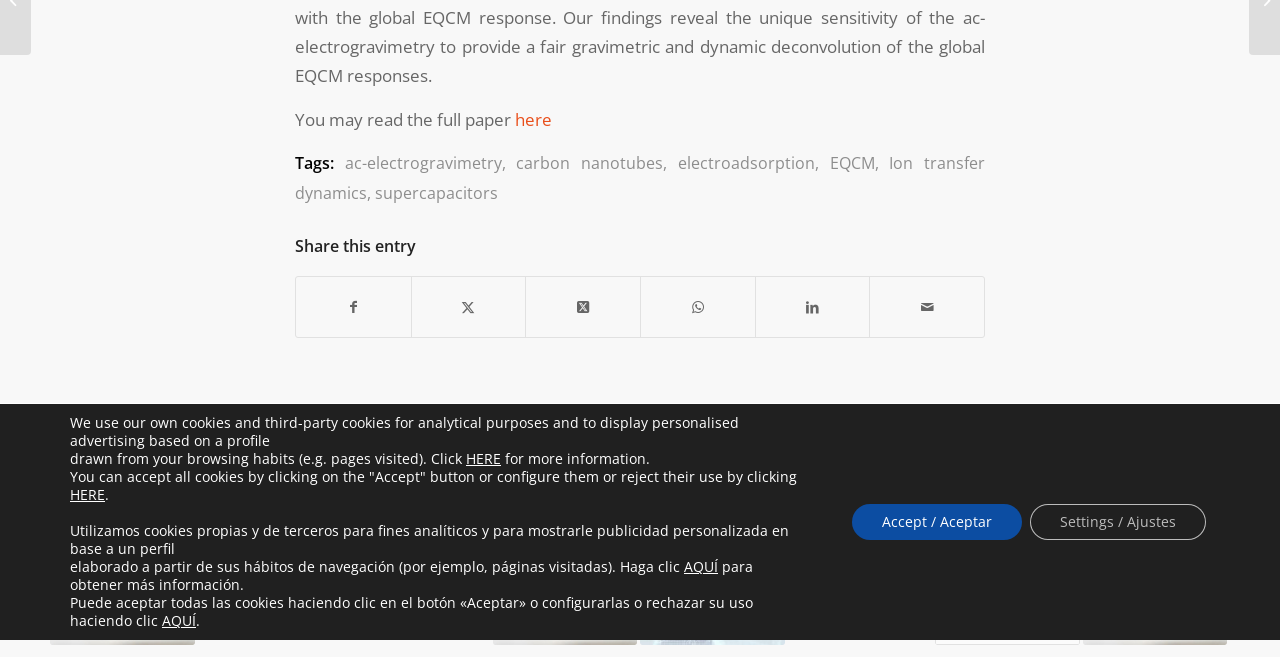Please provide the bounding box coordinates for the UI element as described: "Ion transfer dynamics". The coordinates must be four floats between 0 and 1, represented as [left, top, right, bottom].

[0.23, 0.232, 0.77, 0.31]